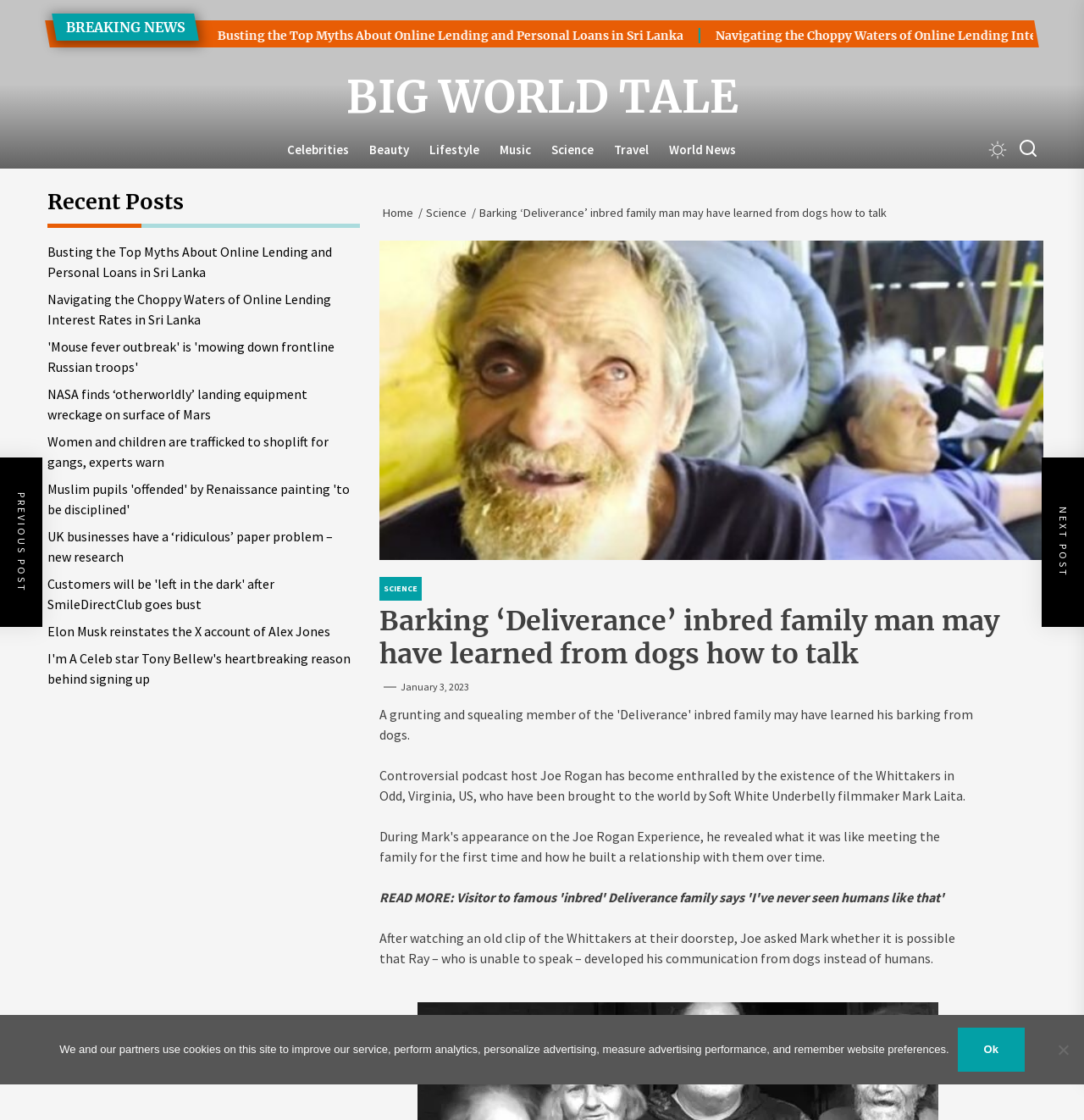Produce an elaborate caption capturing the essence of the webpage.

This webpage appears to be a news article or blog post from a website called "Big World Tale". The title of the article is "Barking 'Deliverance' inbred family man may have learned from dogs how to talk". 

At the top of the page, there is a "BREAKING NEWS" header, followed by a heading that reads "Busting the Top Myths About Online Lending and Personal Loans in Sri Lanka", which is a link to a different article. Below this, there is a horizontal navigation menu with links to various categories such as "Celebrities", "Beauty", "Lifestyle", "Music", "Science", and "World News". 

To the right of the navigation menu, there are two buttons, likely for social media sharing or other functions. Below these buttons, there is a breadcrumbs navigation menu that shows the current page's location in the website's hierarchy, with links to "Home", "Science", and the current article.

The main content of the article is divided into several sections. The first section has a heading that matches the title of the article, and below this, there is a link to the category "SCIENCE". The article's text is divided into several paragraphs, which discuss controversial podcast host Joe Rogan's fascination with the Whittakers, a family from Virginia who have been featured in a documentary. The text also quotes Joe Rogan asking whether one of the family members, Ray, who is unable to speak, may have developed his communication skills from dogs instead of humans.

To the right of the main content, there is a complementary section with a heading that reads "Recent Posts", which lists several links to other articles on the website, including "Busting the Top Myths About Online Lending and Personal Loans in Sri Lanka", "Navigating the Choppy Waters of Online Lending Interest Rates in Sri Lanka", and several other news articles.

At the very bottom of the page, there is a cookie notice dialog box that informs users about the website's use of cookies and provides options to accept or decline.